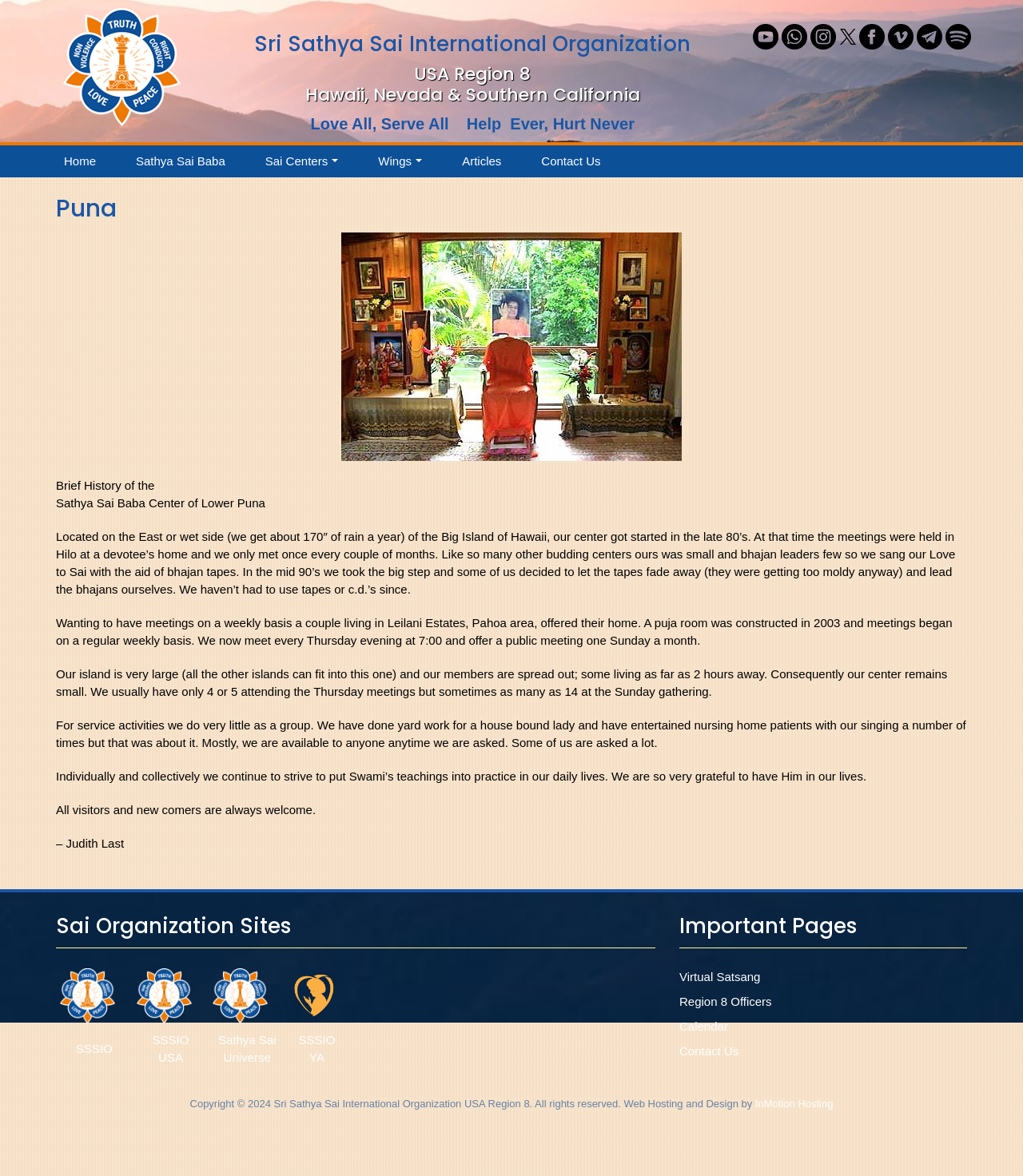Find the bounding box coordinates of the clickable region needed to perform the following instruction: "Follow the Instagram Icon link". The coordinates should be provided as four float numbers between 0 and 1, i.e., [left, top, right, bottom].

[0.736, 0.024, 0.761, 0.036]